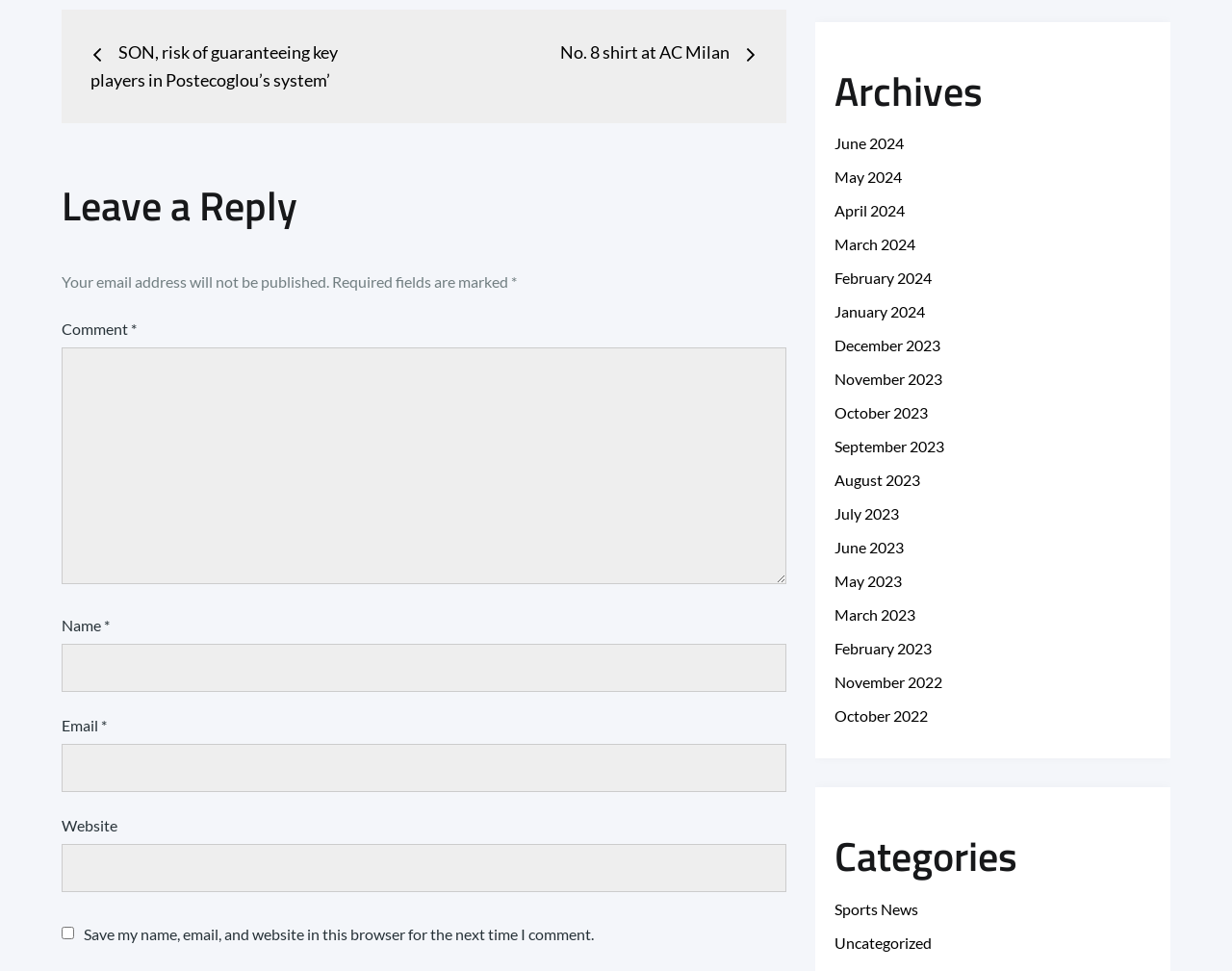What is the purpose of the 'Leave a Reply' section?
Provide a concise answer using a single word or phrase based on the image.

To comment on a post